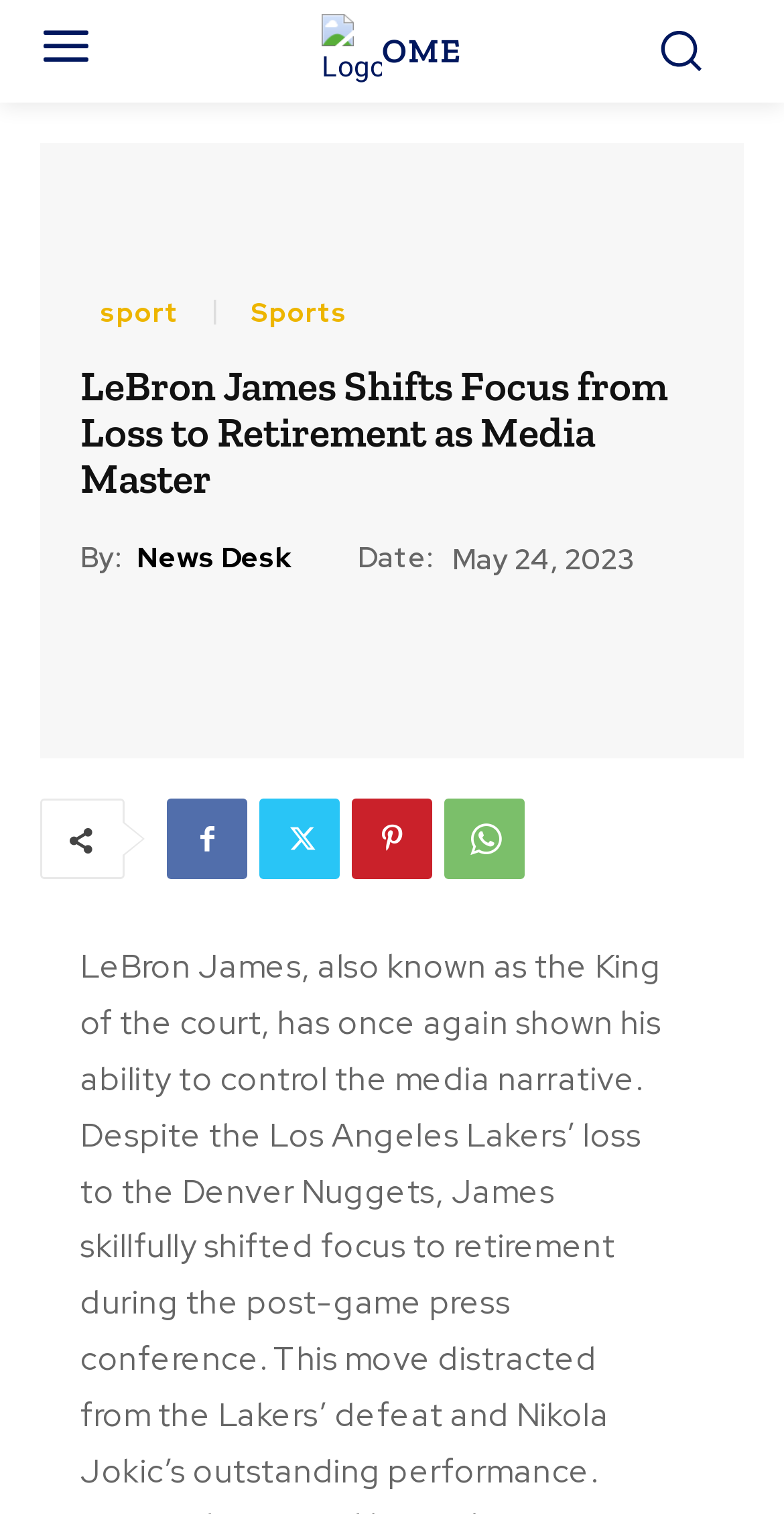Point out the bounding box coordinates of the section to click in order to follow this instruction: "Click the logo".

[0.186, 0.009, 0.814, 0.058]